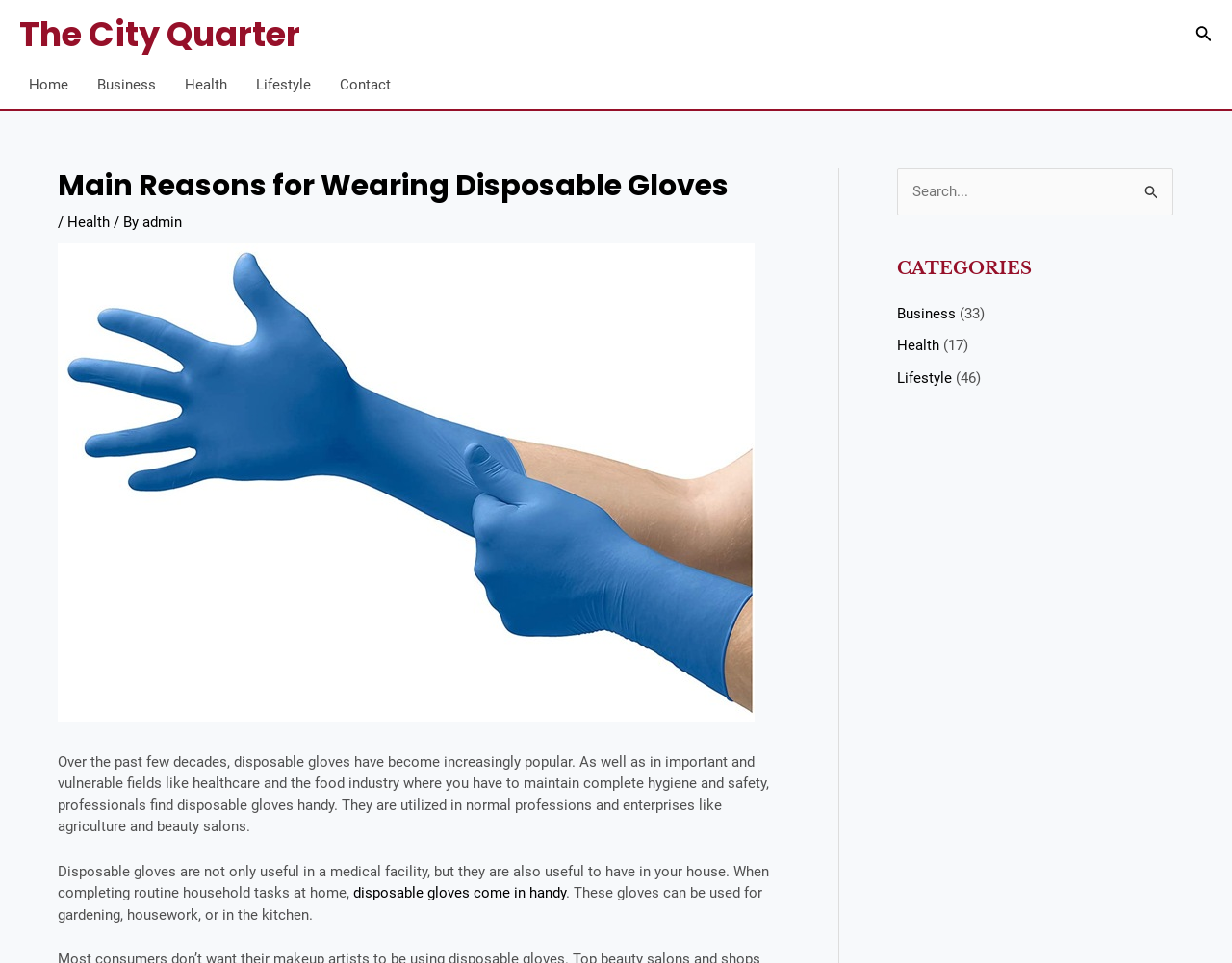Please indicate the bounding box coordinates for the clickable area to complete the following task: "Click on the Home link". The coordinates should be specified as four float numbers between 0 and 1, i.e., [left, top, right, bottom].

[0.012, 0.073, 0.067, 0.103]